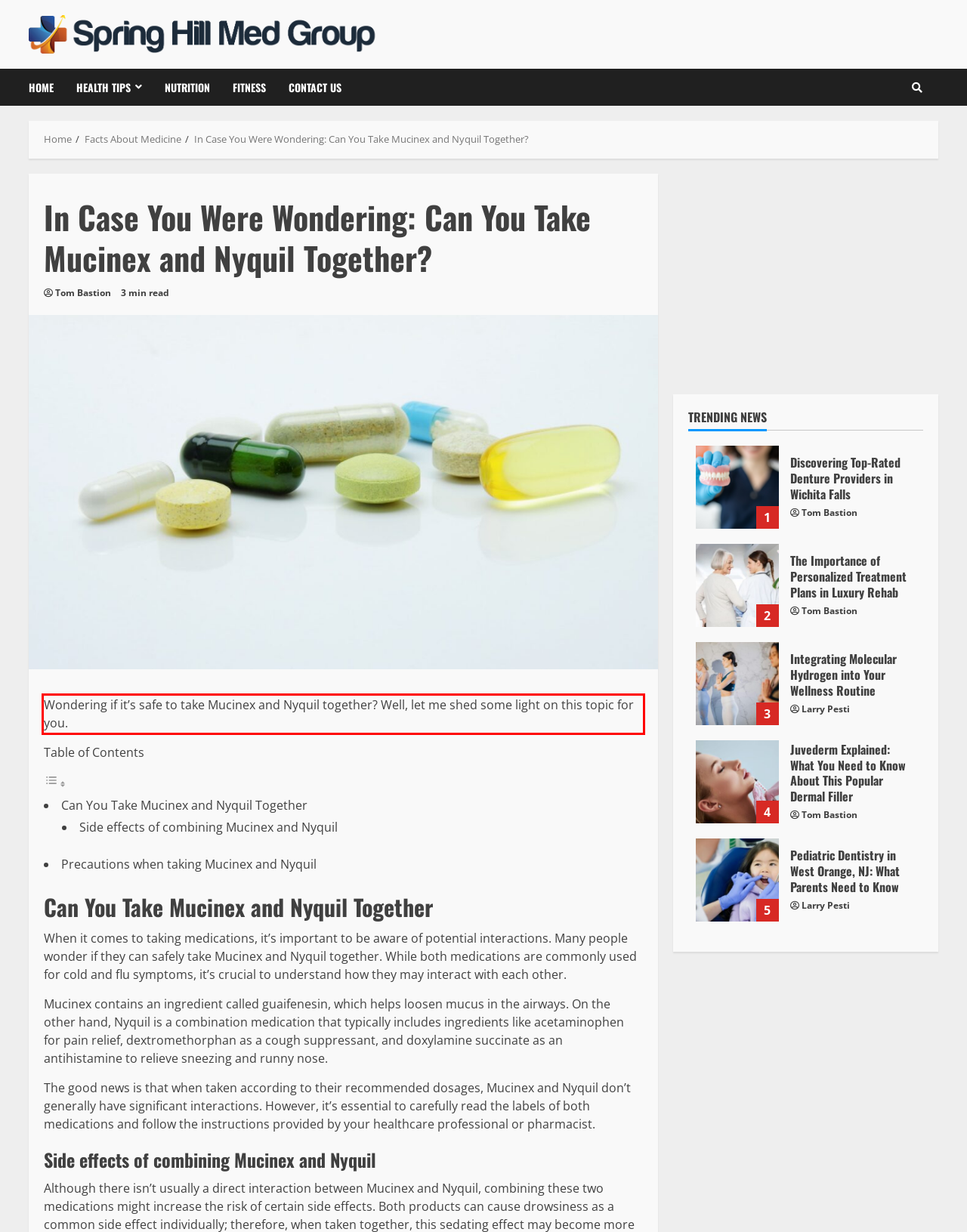There is a screenshot of a webpage with a red bounding box around a UI element. Please use OCR to extract the text within the red bounding box.

Wondering if it’s safe to take Mucinex and Nyquil together? Well, let me shed some light on this topic for you.